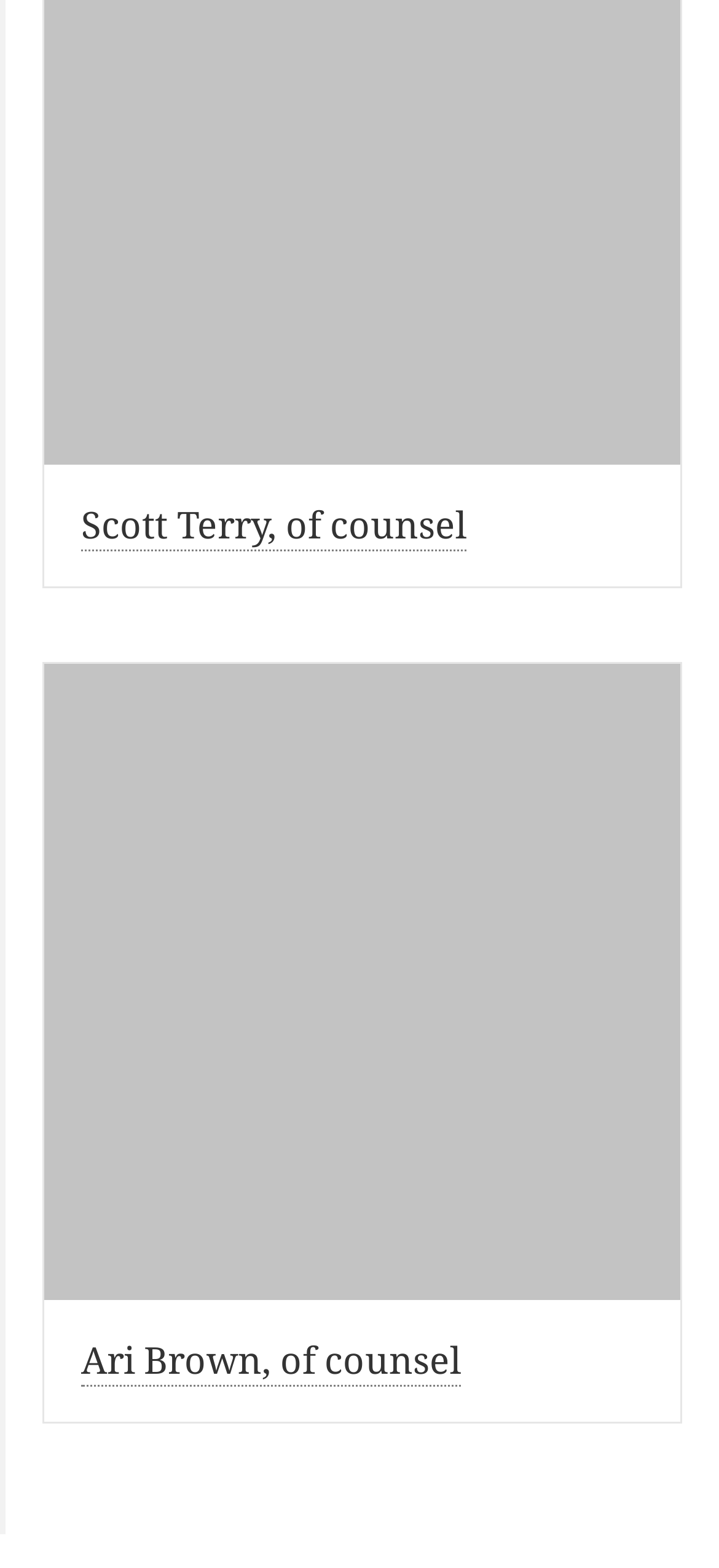What is the relationship between Scott Terry and Ari Brown?
Using the information from the image, provide a comprehensive answer to the question.

Based on the webpage, Scott Terry and Ari Brown are likely colleagues, as they are both mentioned as 'of counsel' and have similar formatting on the webpage.